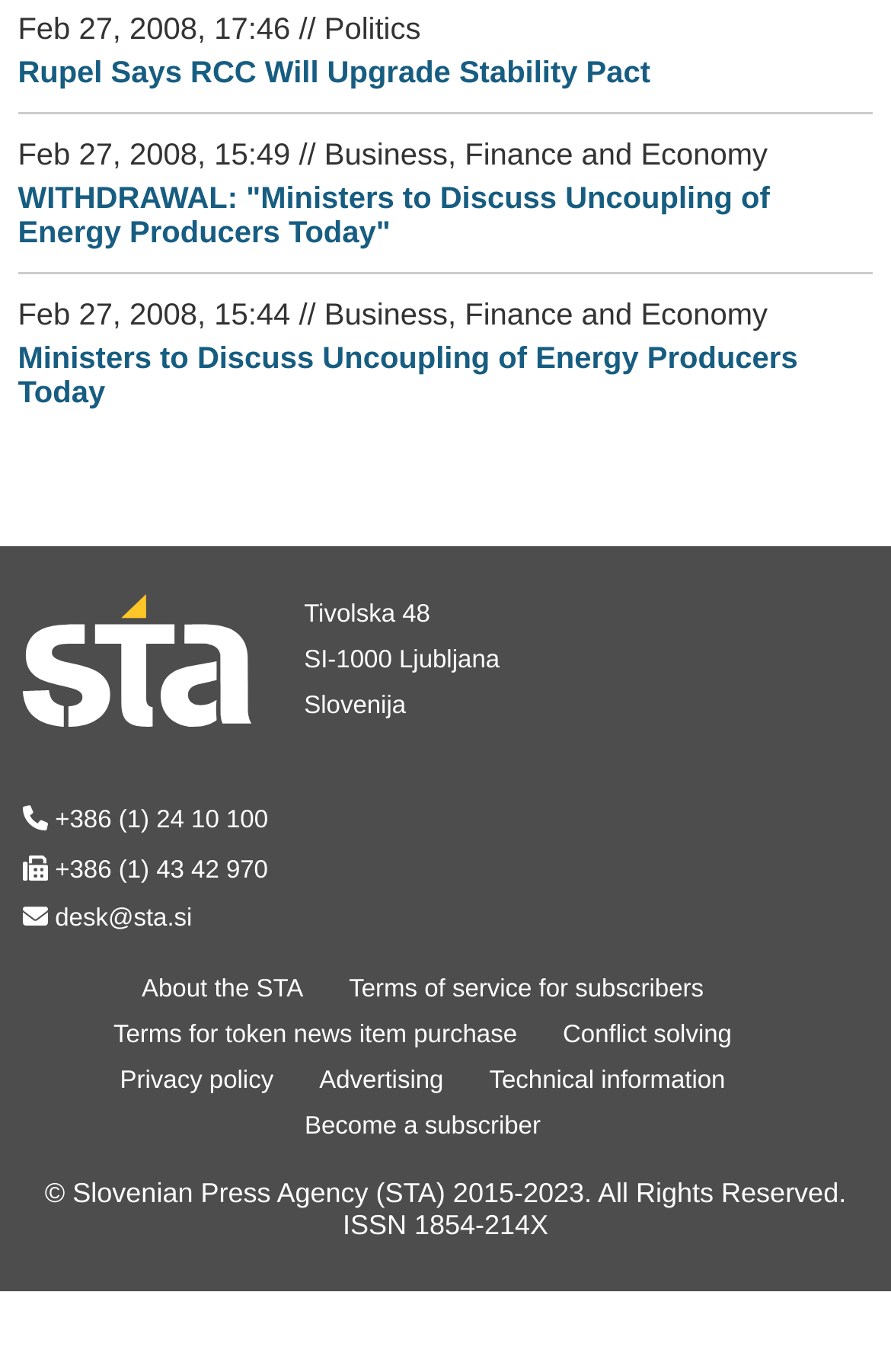Determine the bounding box coordinates of the target area to click to execute the following instruction: "Click on the link 'Rupel Says RCC Will Upgrade Stability Pact'."

[0.02, 0.041, 0.73, 0.066]